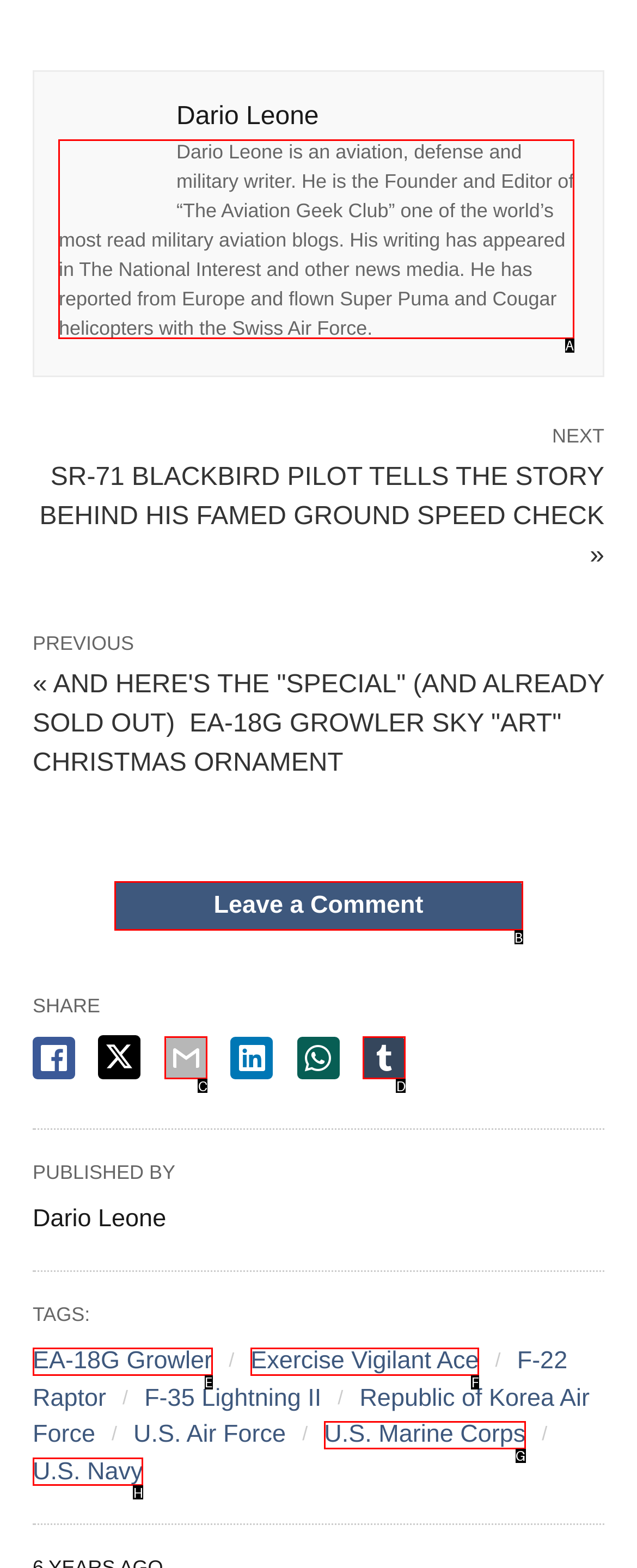Find the appropriate UI element to complete the task: Read the author's bio. Indicate your choice by providing the letter of the element.

A